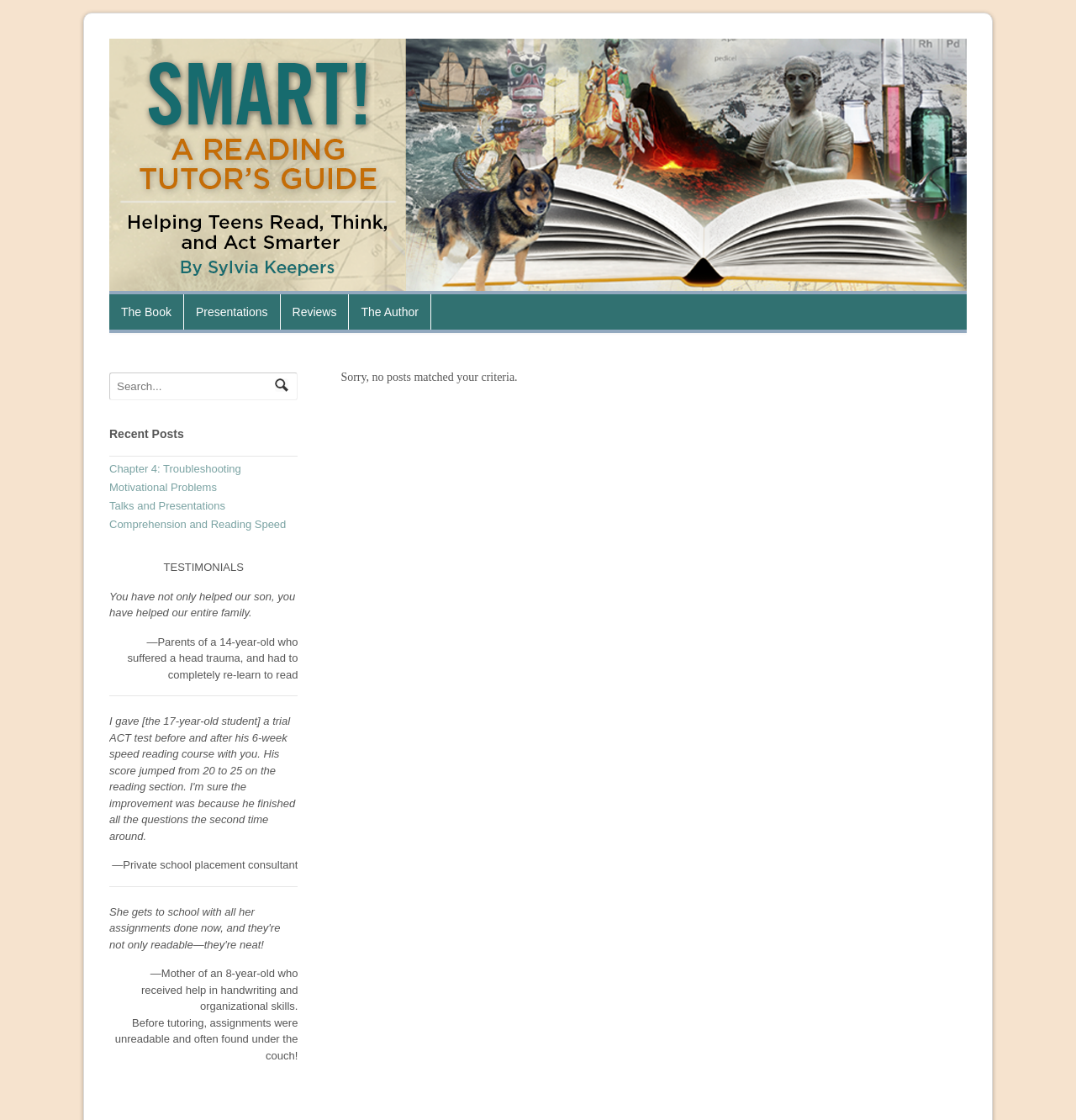Please provide the bounding box coordinates for the element that needs to be clicked to perform the following instruction: "search for something". The coordinates should be given as four float numbers between 0 and 1, i.e., [left, top, right, bottom].

[0.102, 0.333, 0.262, 0.357]